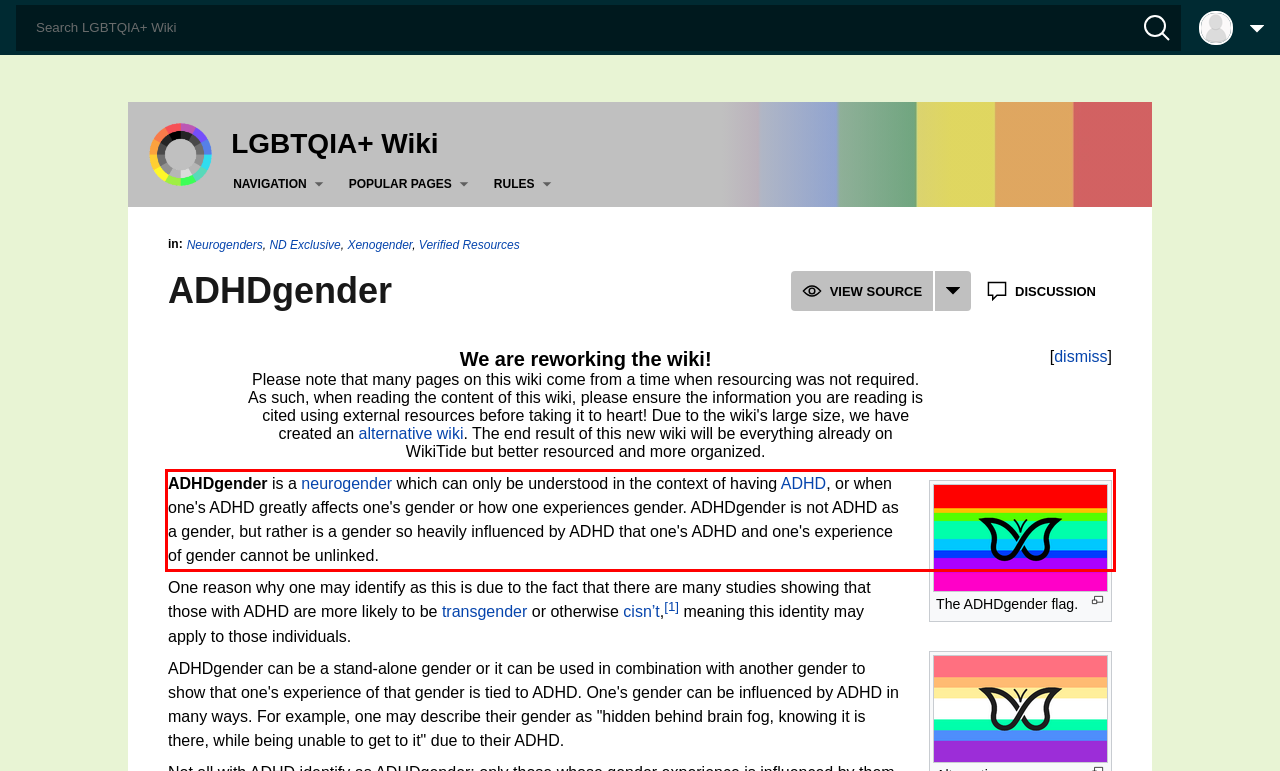Within the screenshot of a webpage, identify the red bounding box and perform OCR to capture the text content it contains.

ADHDgender is a neurogender which can only be understood in the context of having ADHD, or when one's ADHD greatly affects one's gender or how one experiences gender. ADHDgender is not ADHD as a gender, but rather is a gender so heavily influenced by ADHD that one's ADHD and one's experience of gender cannot be unlinked.